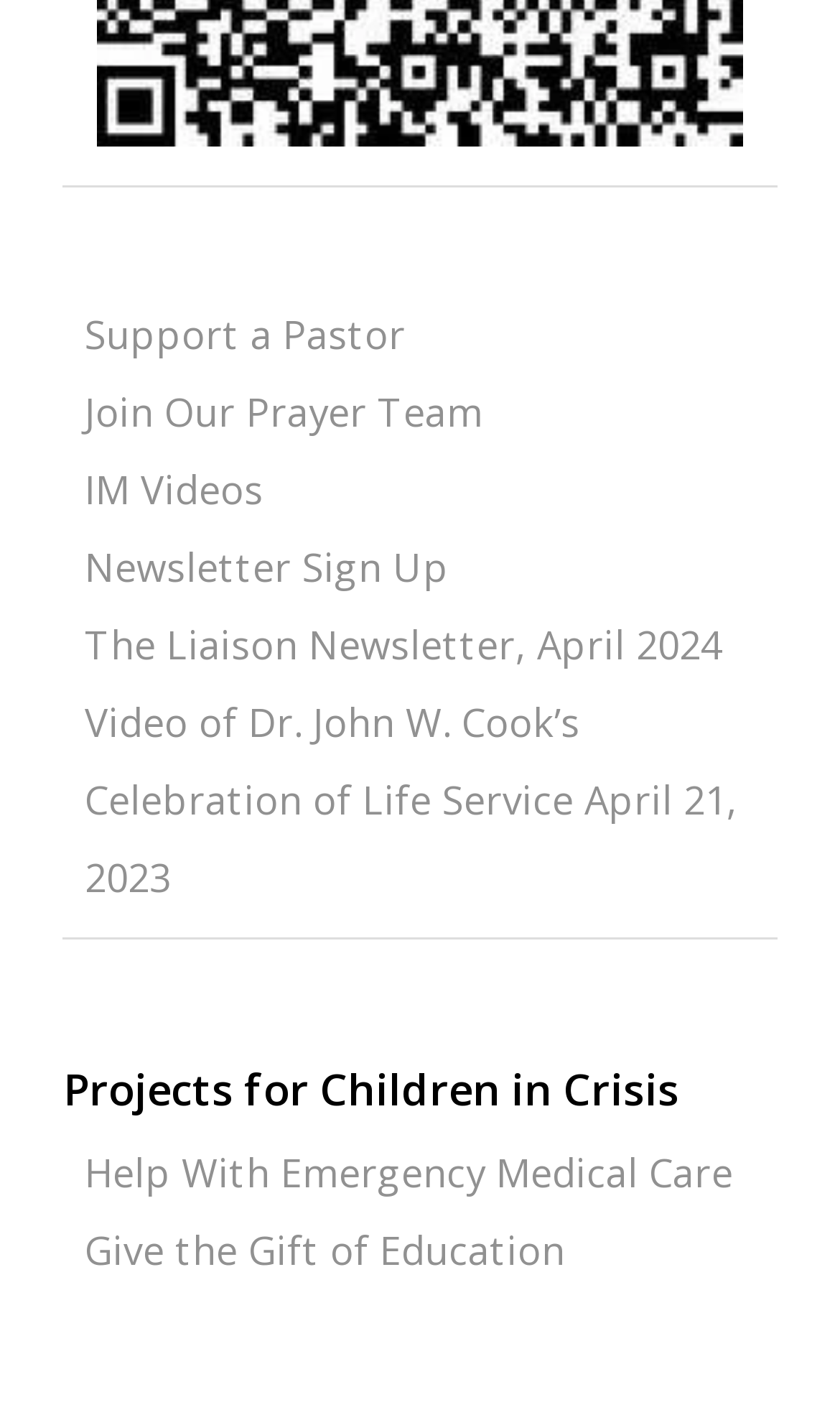Identify the bounding box coordinates of the part that should be clicked to carry out this instruction: "Watch Video of Dr. John W. Cook’s Celebration of Life Service".

[0.101, 0.492, 0.878, 0.638]